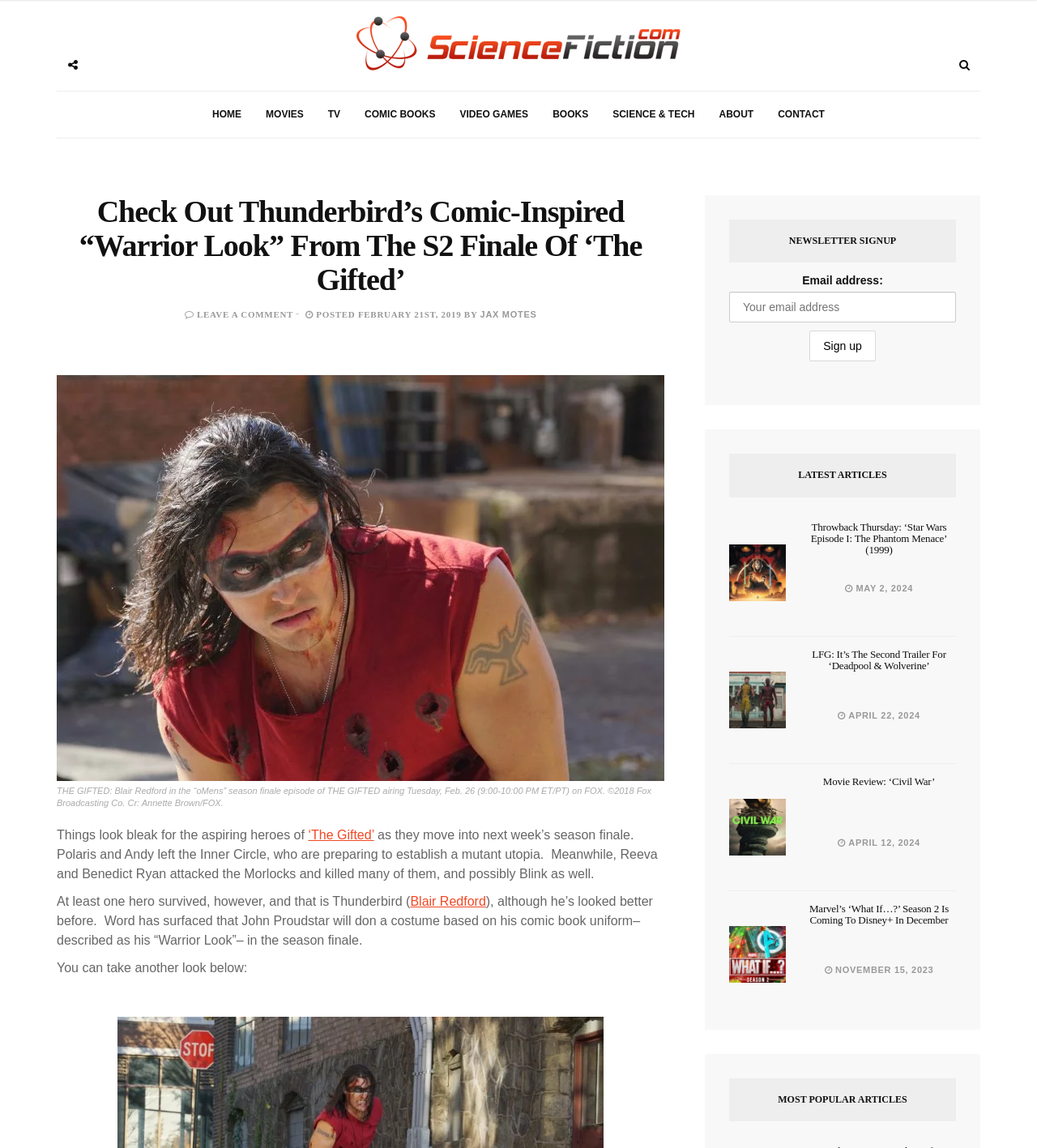Please identify the bounding box coordinates of the element I need to click to follow this instruction: "View the article about New Holland Agriculture's T6.160 Dynamic Command Tractor".

None